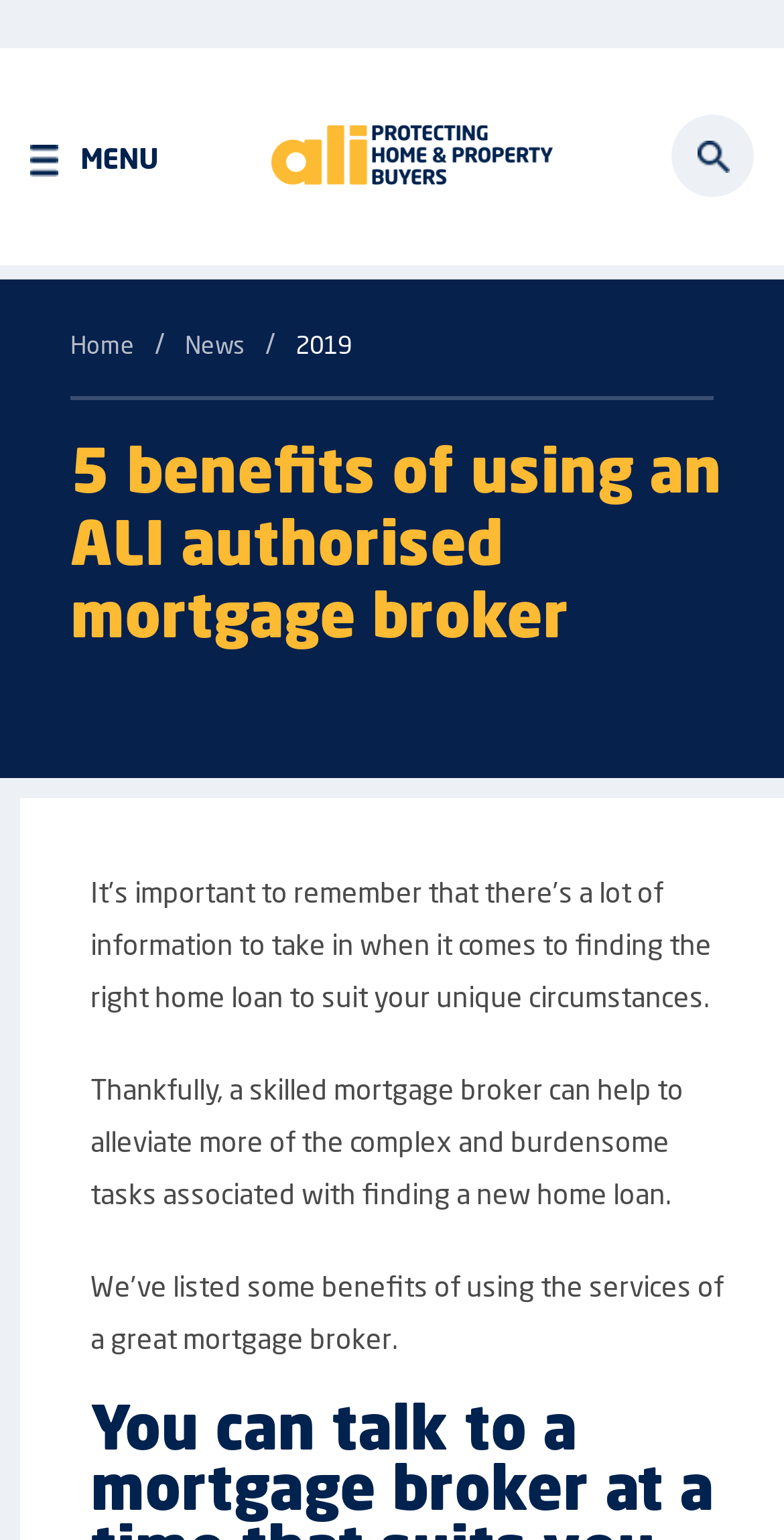Determine the bounding box of the UI component based on this description: "MenuClose". The bounding box coordinates should be four float values between 0 and 1, i.e., [left, top, right, bottom].

[0.038, 0.076, 0.203, 0.128]